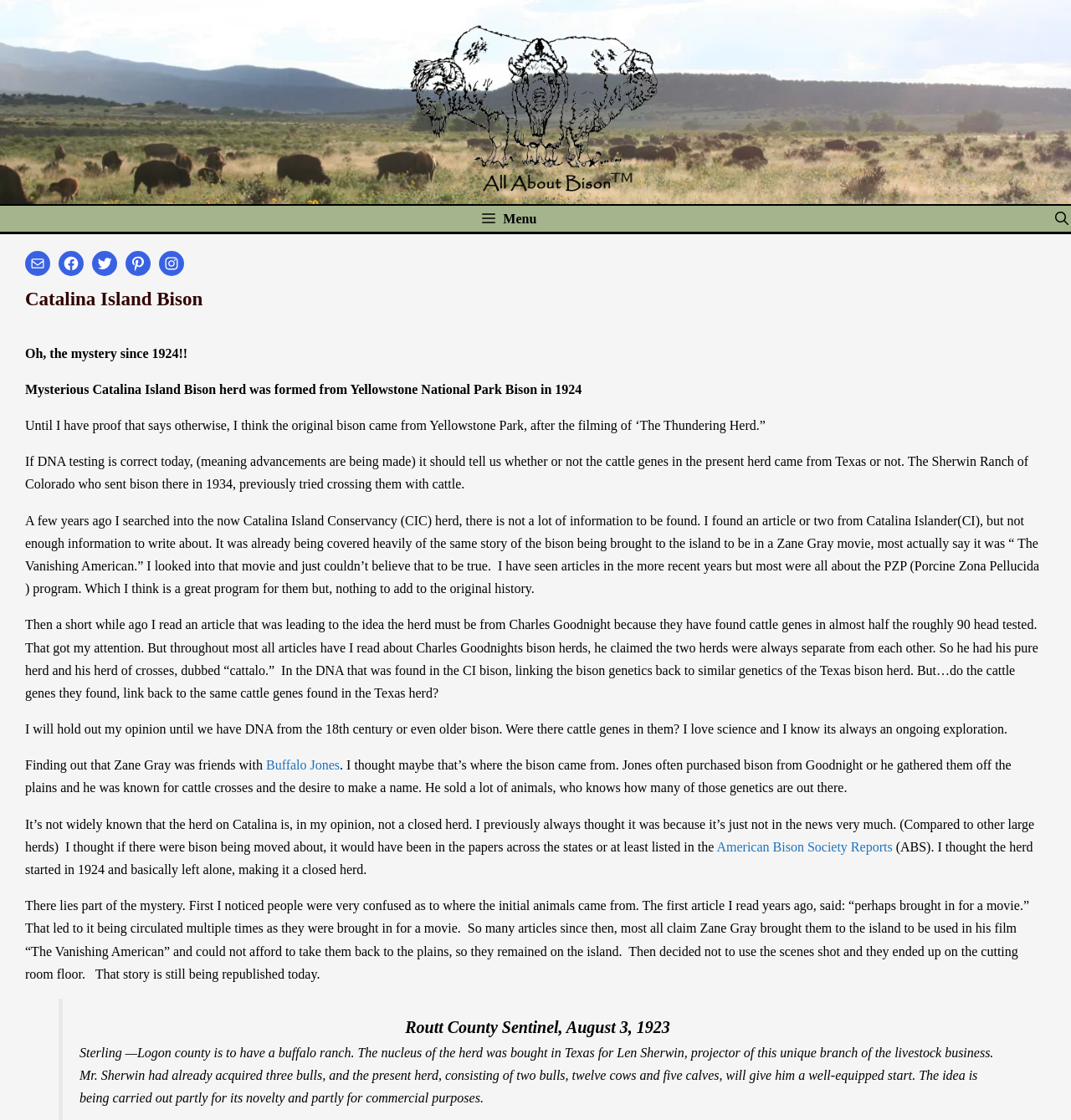Can you find and provide the main heading text of this webpage?

Catalina Island Bison